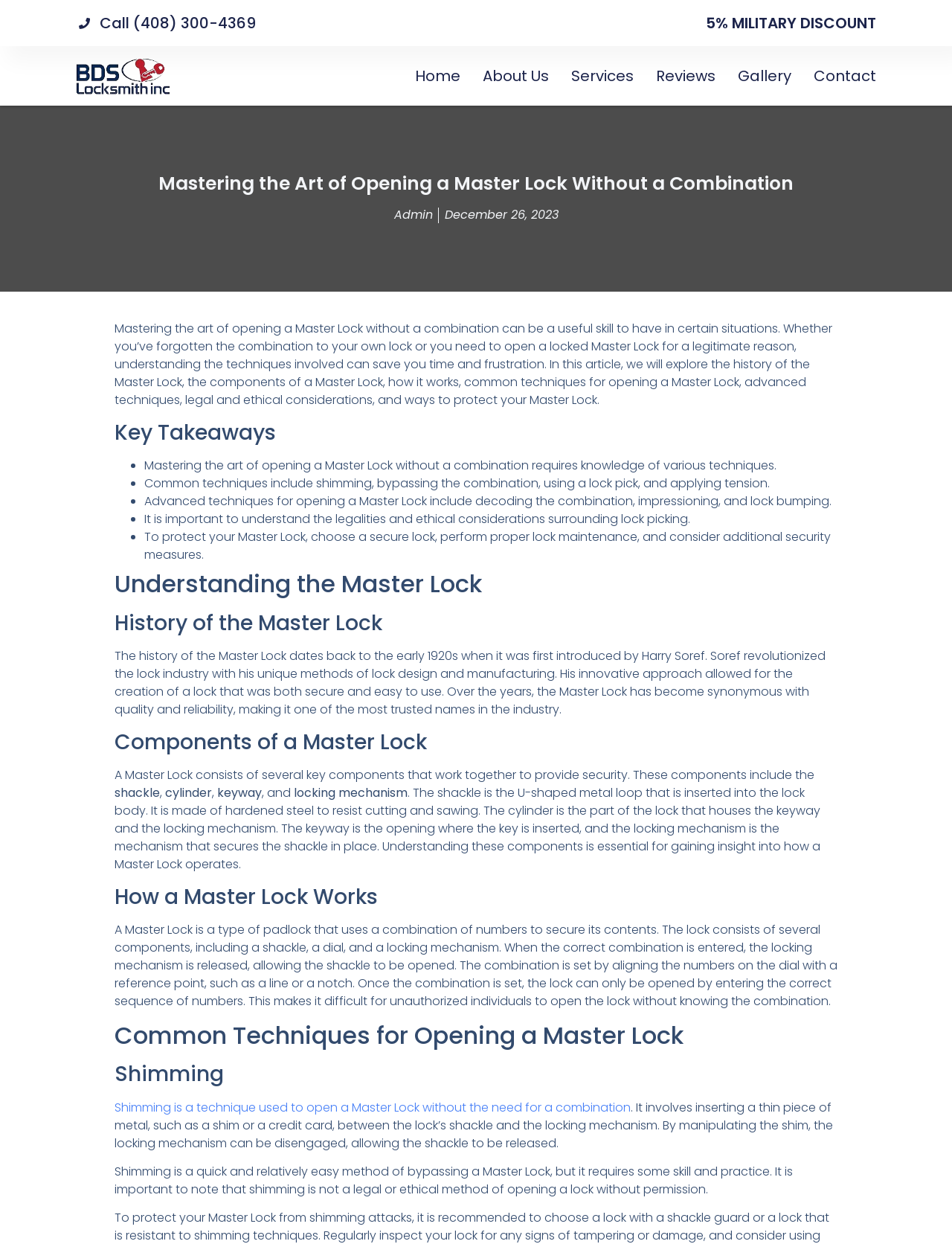What is shimming?
Please use the image to provide a one-word or short phrase answer.

a technique to open a Master Lock without a combination